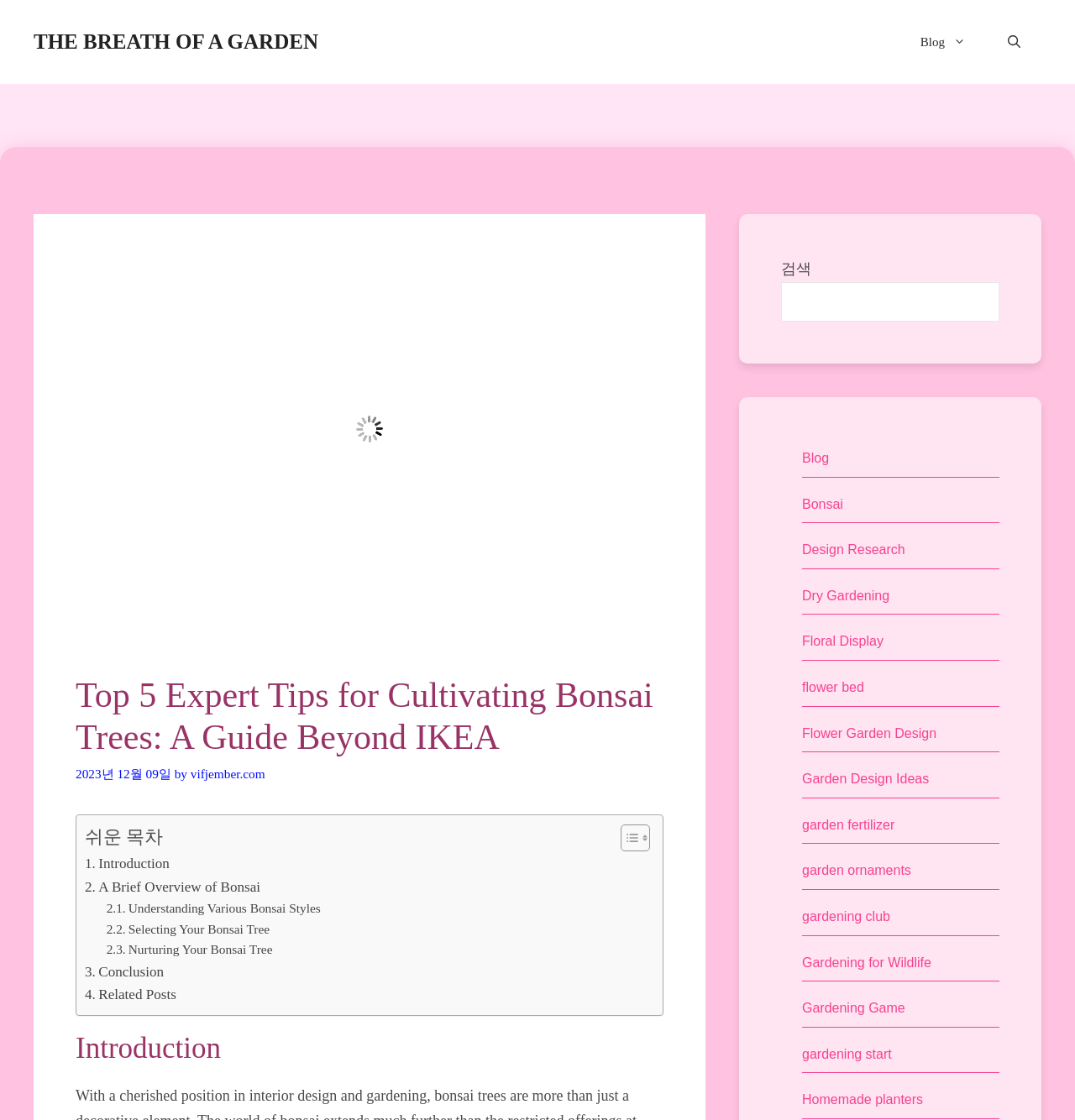What is the title of the article?
Please describe in detail the information shown in the image to answer the question.

I found the title of the article by looking at the heading element with the text 'Top 5 Expert Tips for Cultivating Bonsai Trees: A Guide Beyond IKEA' which is located at the top of the webpage, inside the 'Content' section.